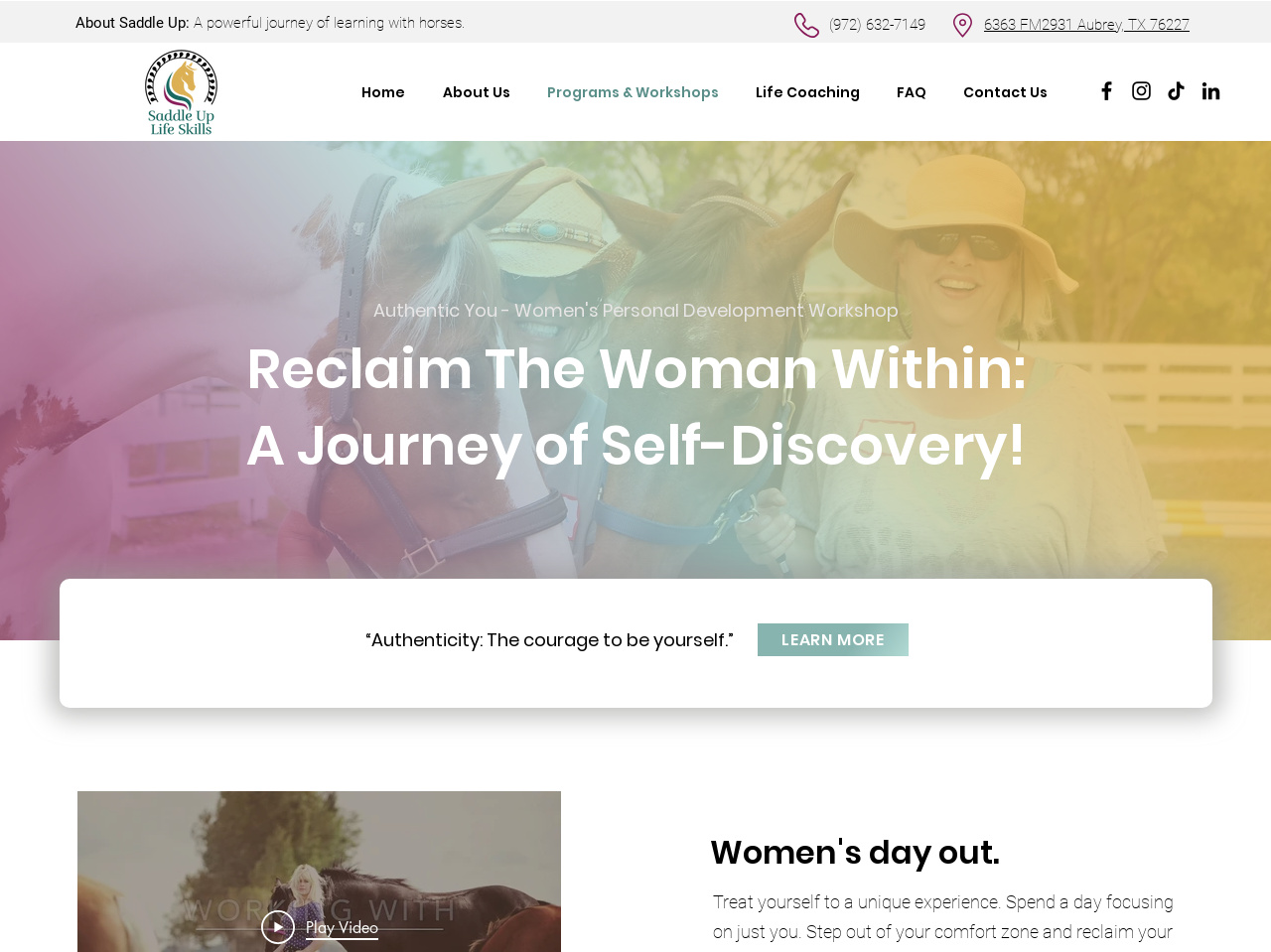From the screenshot, find the bounding box of the UI element matching this description: "Stat/Transfer". Supply the bounding box coordinates in the form [left, top, right, bottom], each a float between 0 and 1.

None